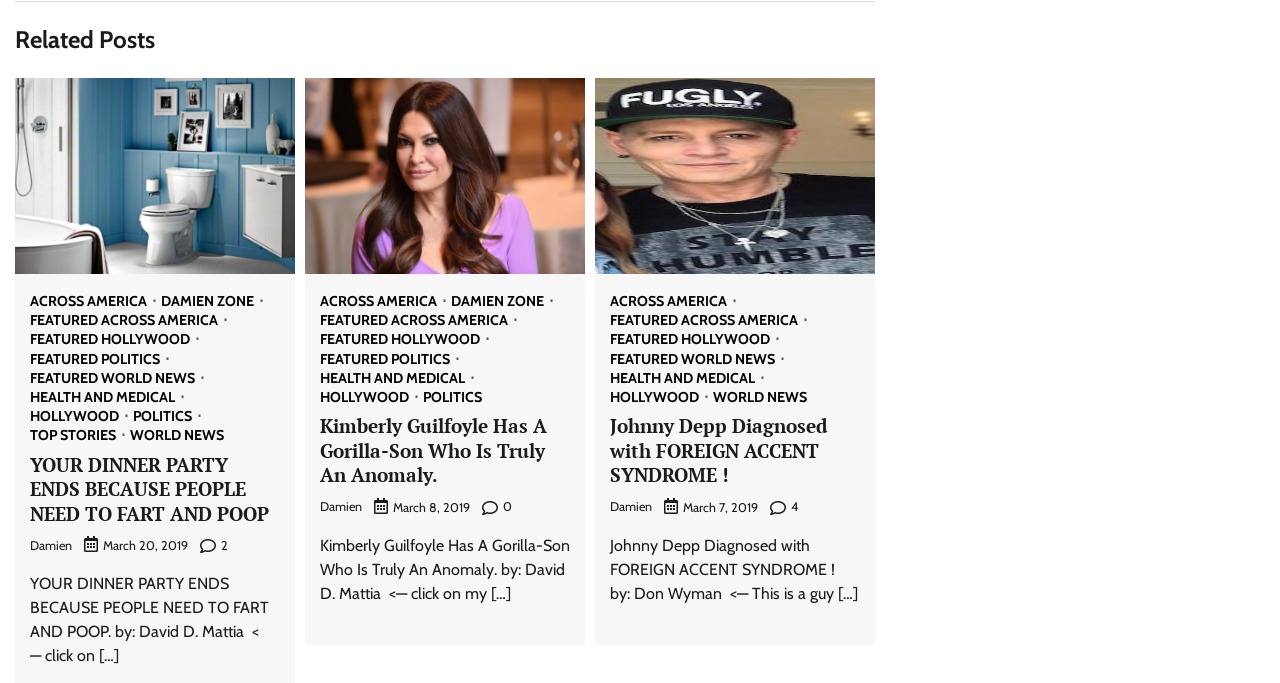Refer to the image and offer a detailed explanation in response to the question: What is the author of the post 'Johnny Depp Diagnosed with FOREIGN ACCENT SYNDROME!'?

The author of the post 'Johnny Depp Diagnosed with FOREIGN ACCENT SYNDROME!' is Don Wyman as indicated by the StaticText 'by: Don Wyman' below the post title.